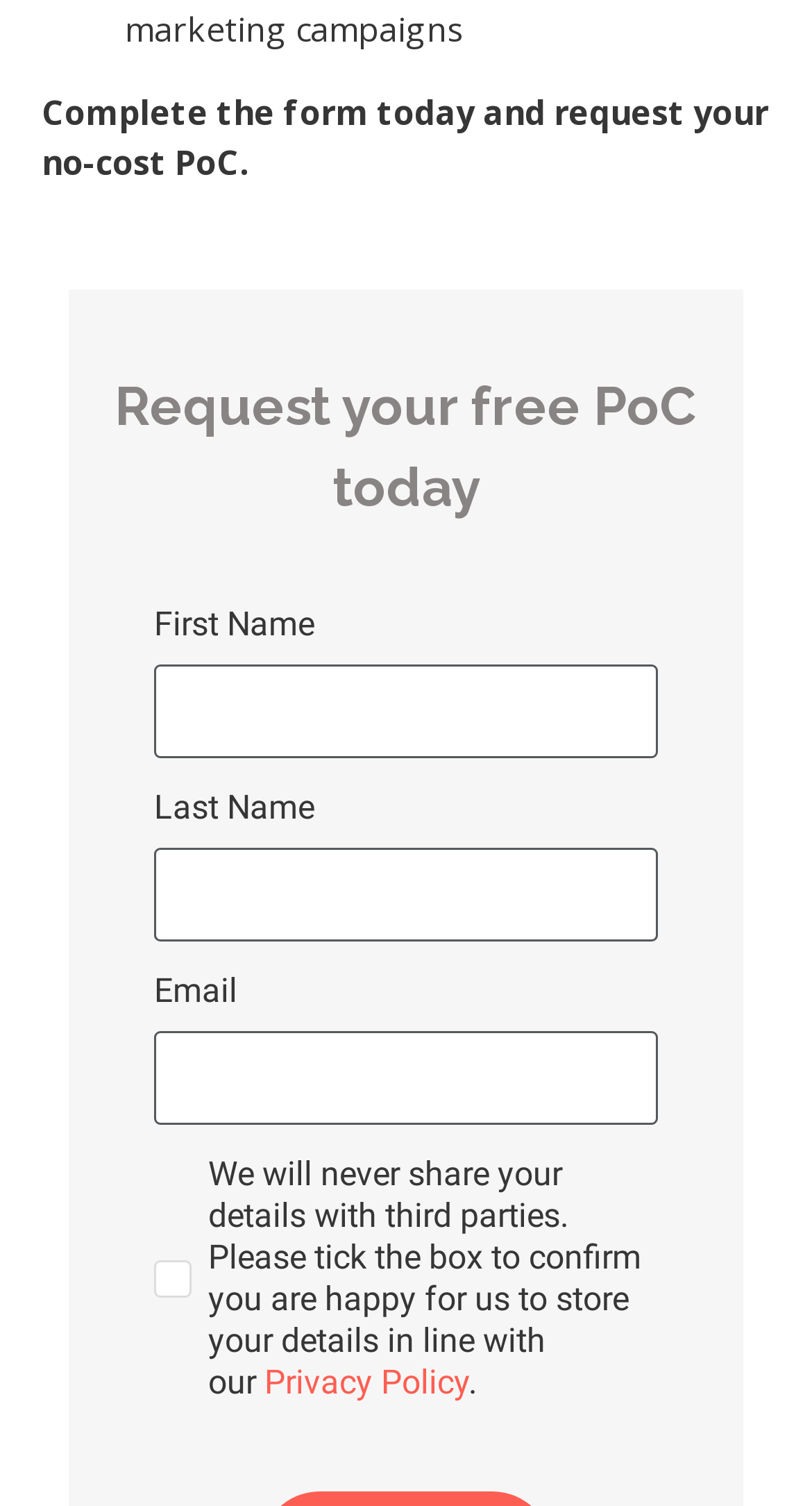Mark the bounding box of the element that matches the following description: "parent_node: First Name name="fields[f1265f4]"".

[0.19, 0.441, 0.81, 0.503]